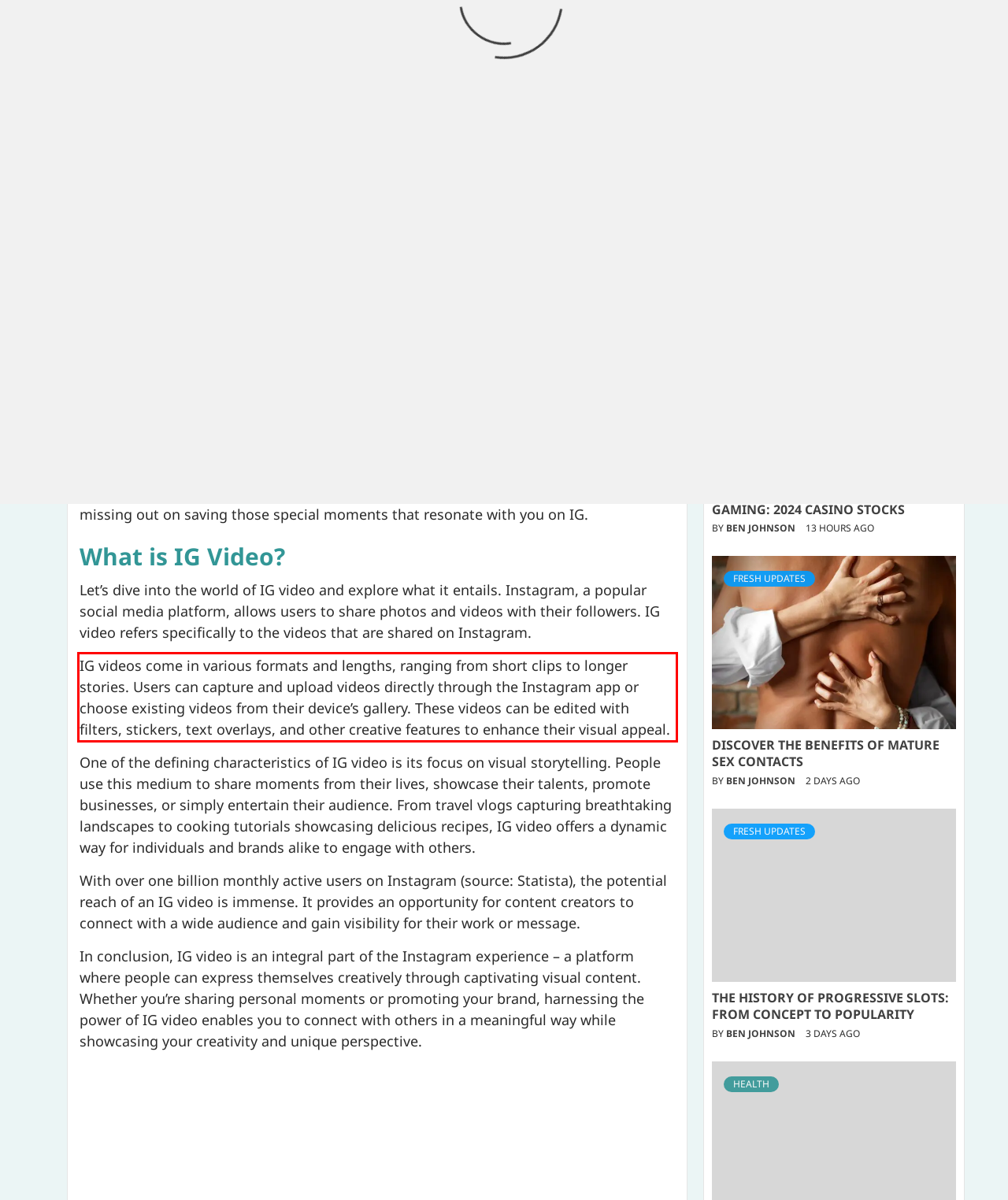Given a webpage screenshot, identify the text inside the red bounding box using OCR and extract it.

IG videos come in various formats and lengths, ranging from short clips to longer stories. Users can capture and upload videos directly through the Instagram app or choose existing videos from their device’s gallery. These videos can be edited with filters, stickers, text overlays, and other creative features to enhance their visual appeal.